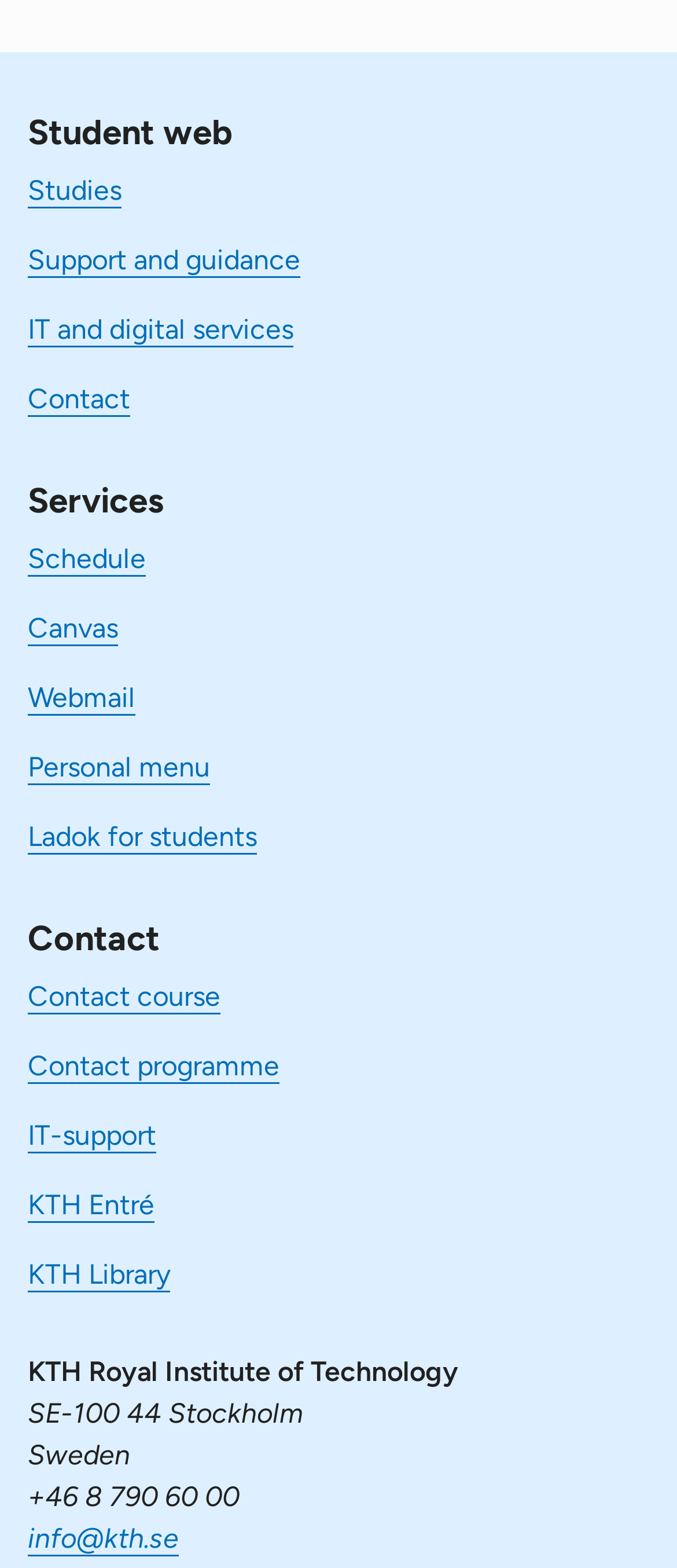Specify the bounding box coordinates of the element's area that should be clicked to execute the given instruction: "Visit KTH Library". The coordinates should be four float numbers between 0 and 1, i.e., [left, top, right, bottom].

[0.041, 0.802, 0.251, 0.823]